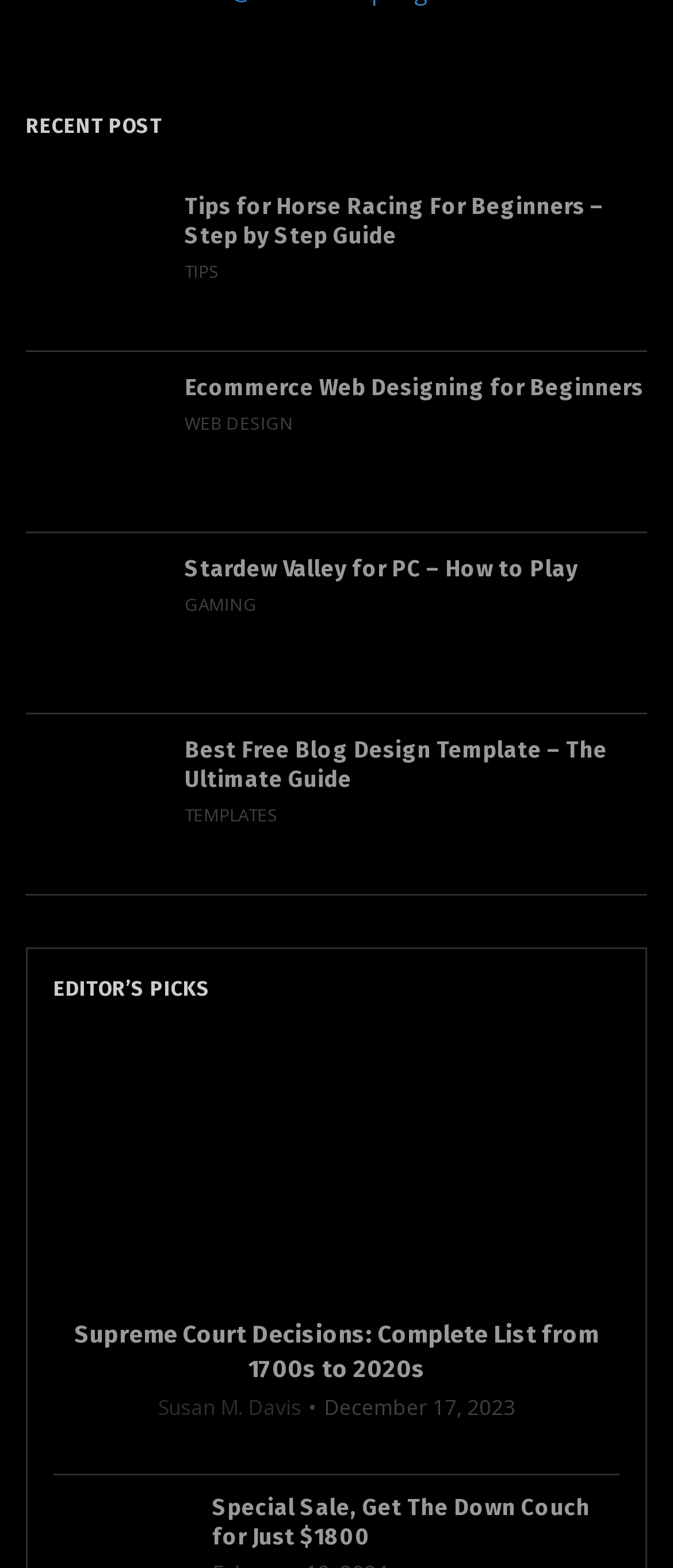Please identify the bounding box coordinates for the region that you need to click to follow this instruction: "Explore ecommerce web designing for beginners".

[0.038, 0.238, 0.244, 0.326]